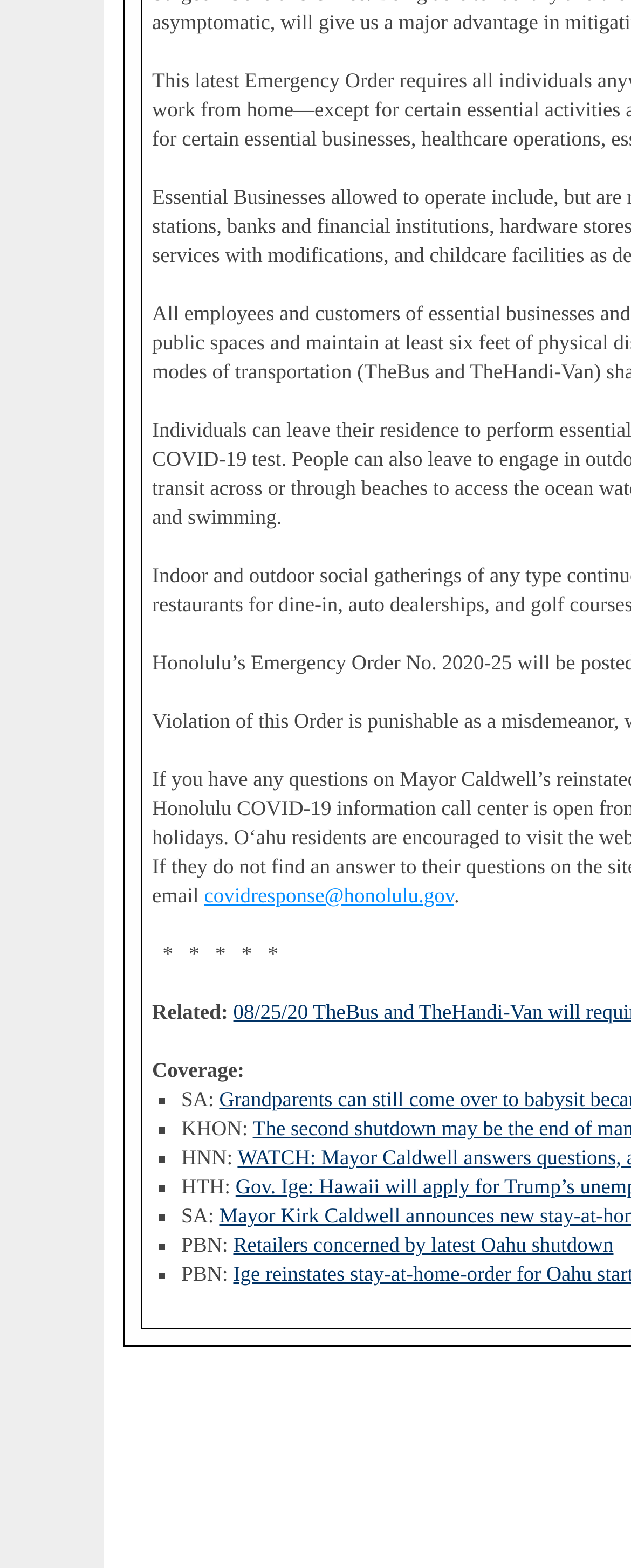Review the image closely and give a comprehensive answer to the question: What is the email address provided?

The email address is found in the static text element at the top of the webpage, which is 'covidresponse@honolulu.gov'.